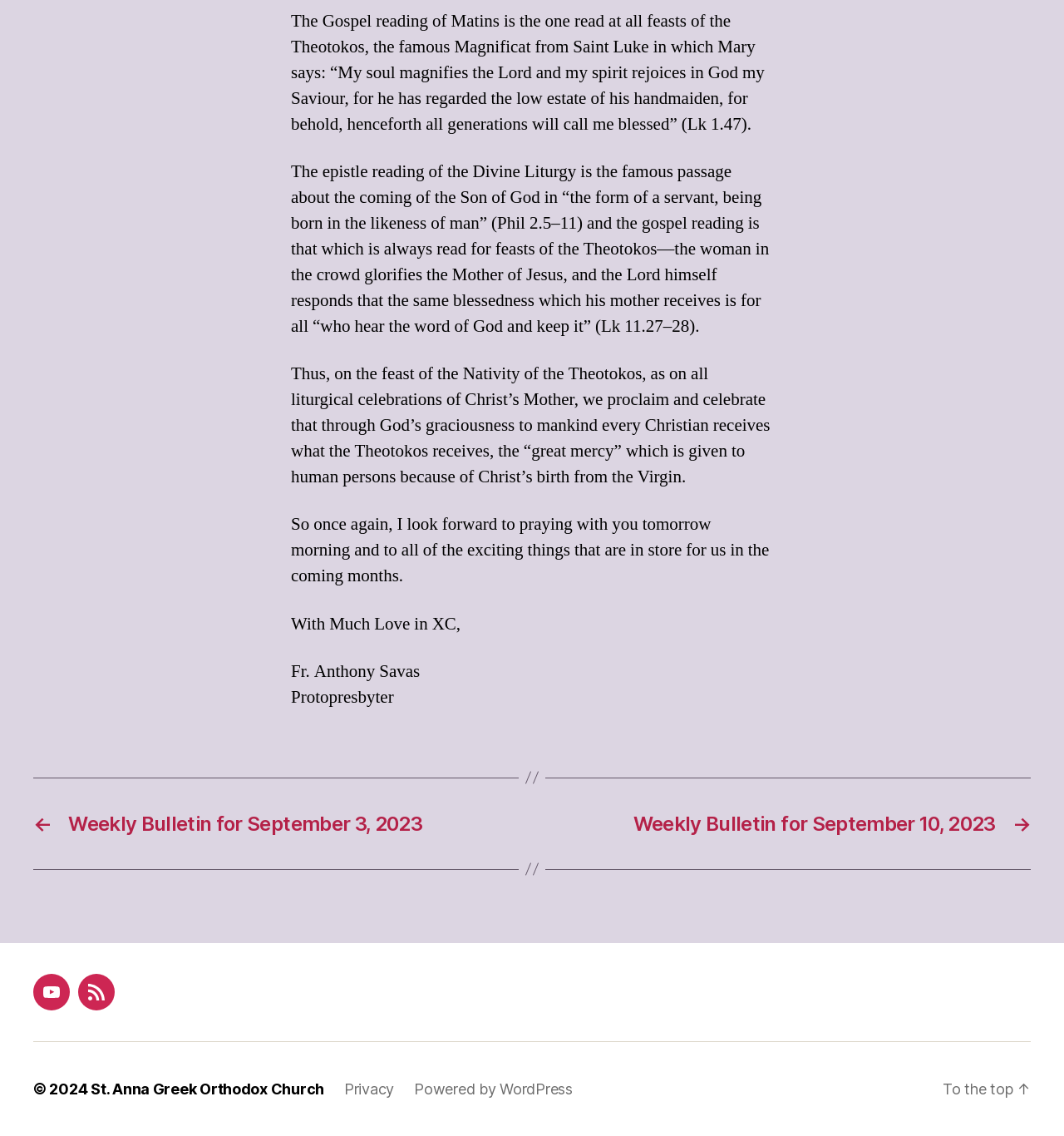Provide a brief response in the form of a single word or phrase:
What is the title of the first bulletin?

Weekly Bulletin for September 3, 2023